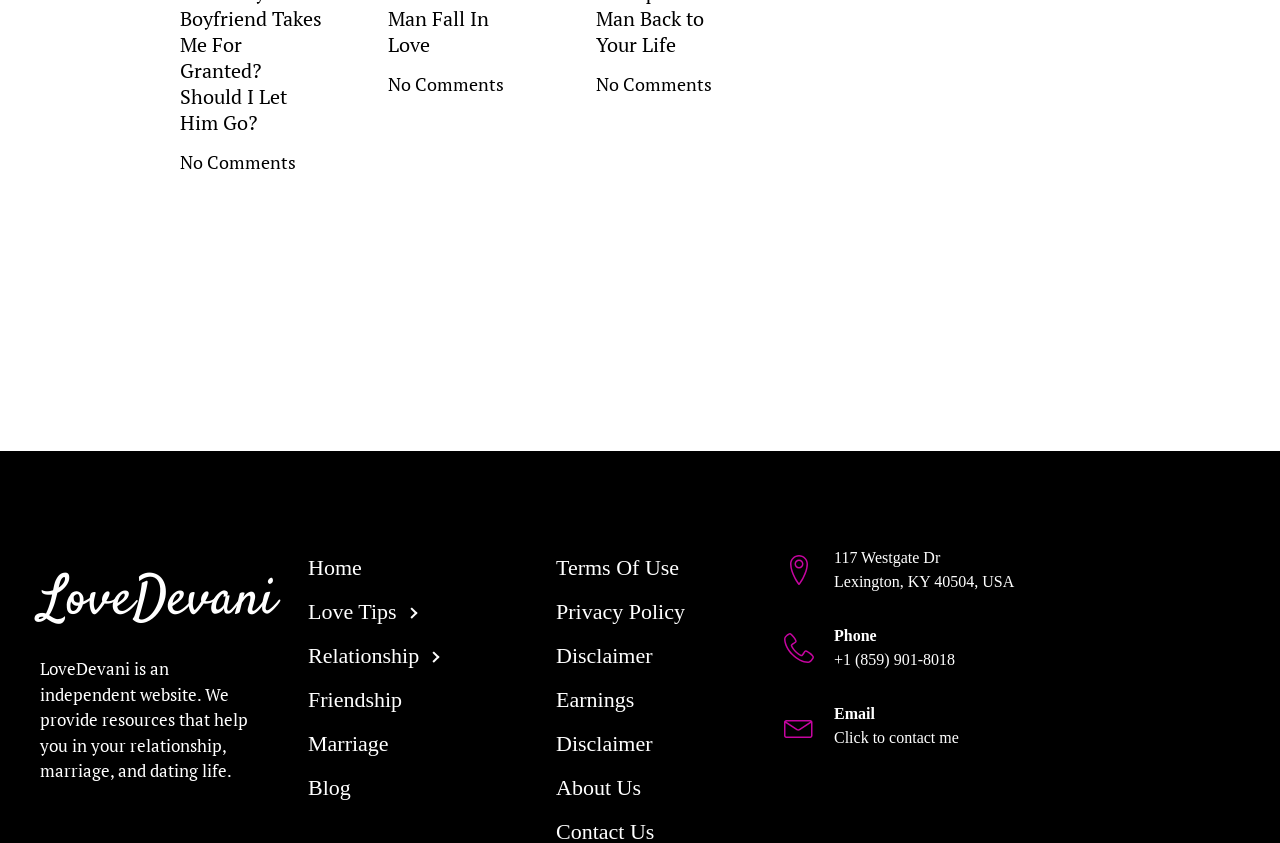Provide a single word or phrase to answer the given question: 
What is the purpose of the website?

Provide resources for relationship, marriage, and dating life